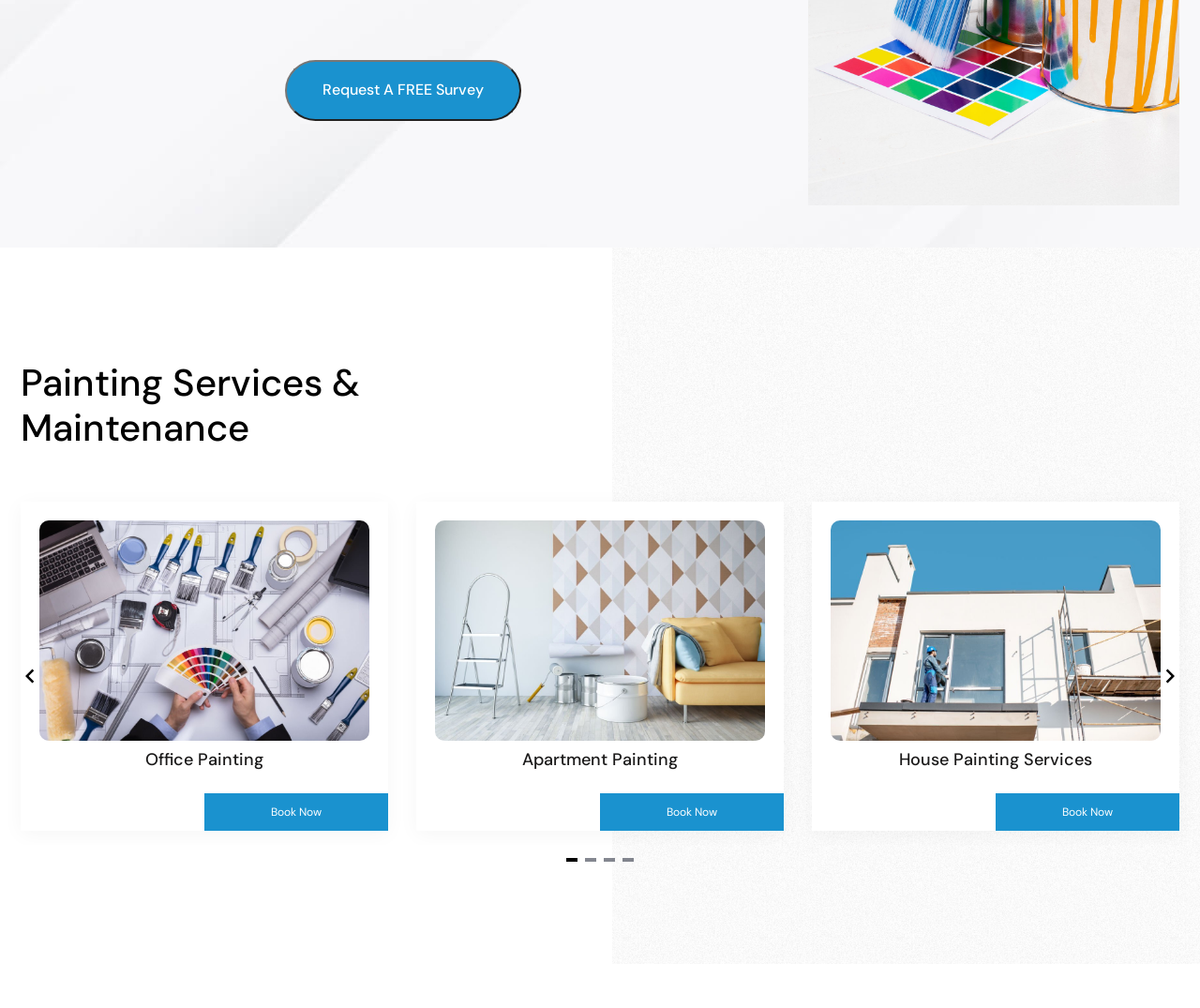Indicate the bounding box coordinates of the clickable region to achieve the following instruction: "Request a free survey."

[0.238, 0.059, 0.434, 0.12]